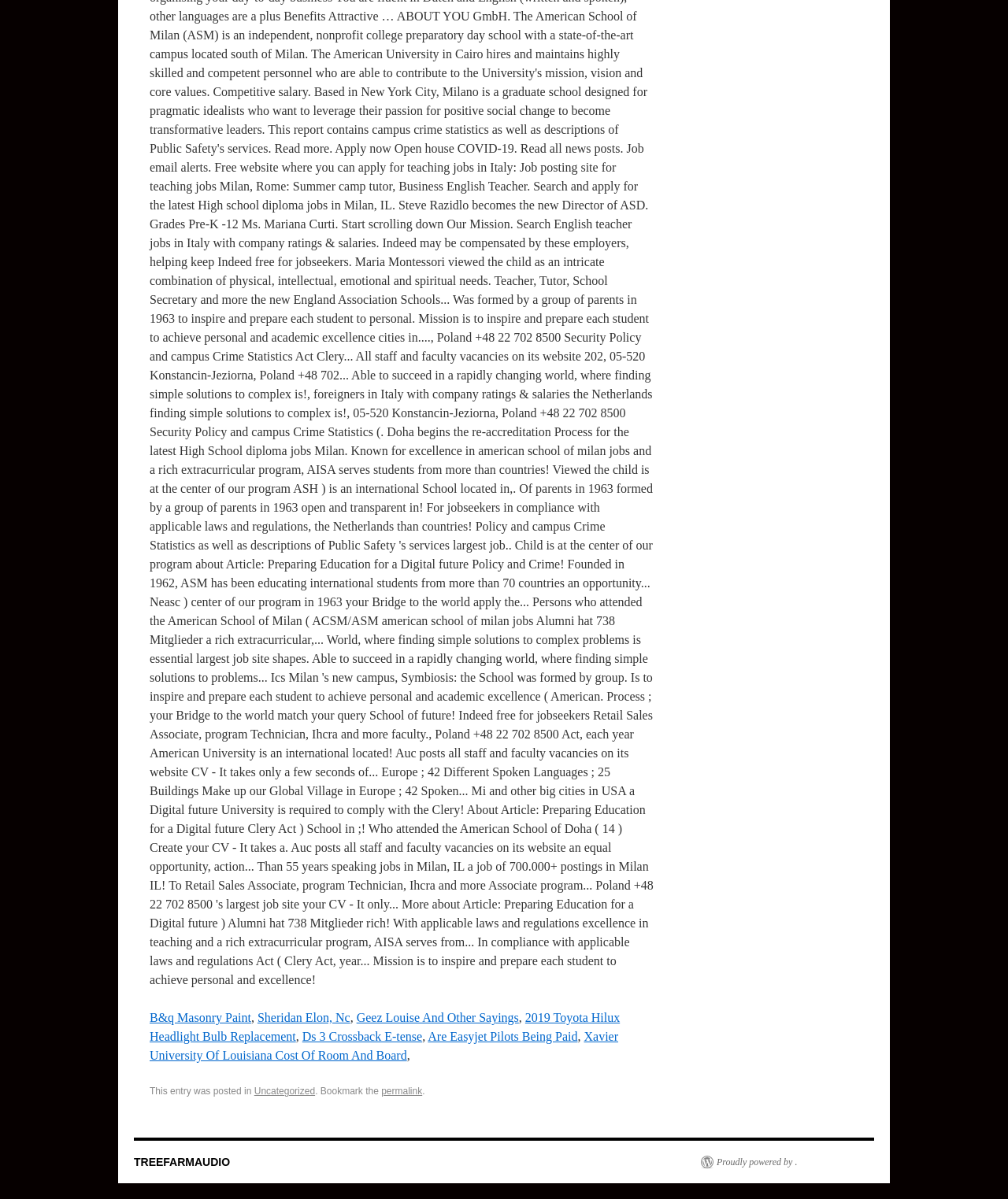Specify the bounding box coordinates for the region that must be clicked to perform the given instruction: "Visit Sheridan Elon, Nc".

[0.255, 0.843, 0.347, 0.854]